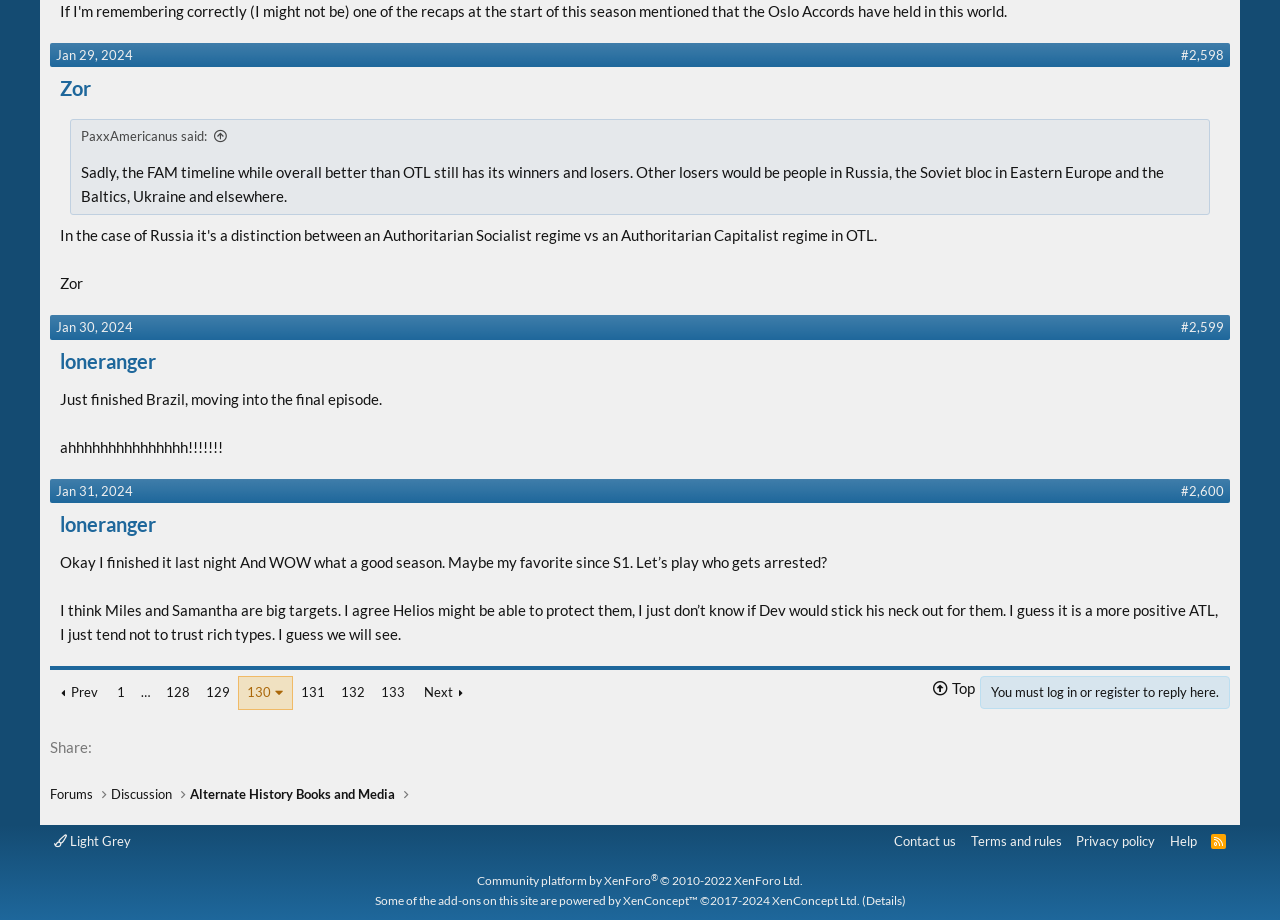Please determine the bounding box of the UI element that matches this description: Alternate History Books and Media. The coordinates should be given as (top-left x, top-left y, bottom-right x, bottom-right y), with all values between 0 and 1.

[0.148, 0.853, 0.309, 0.875]